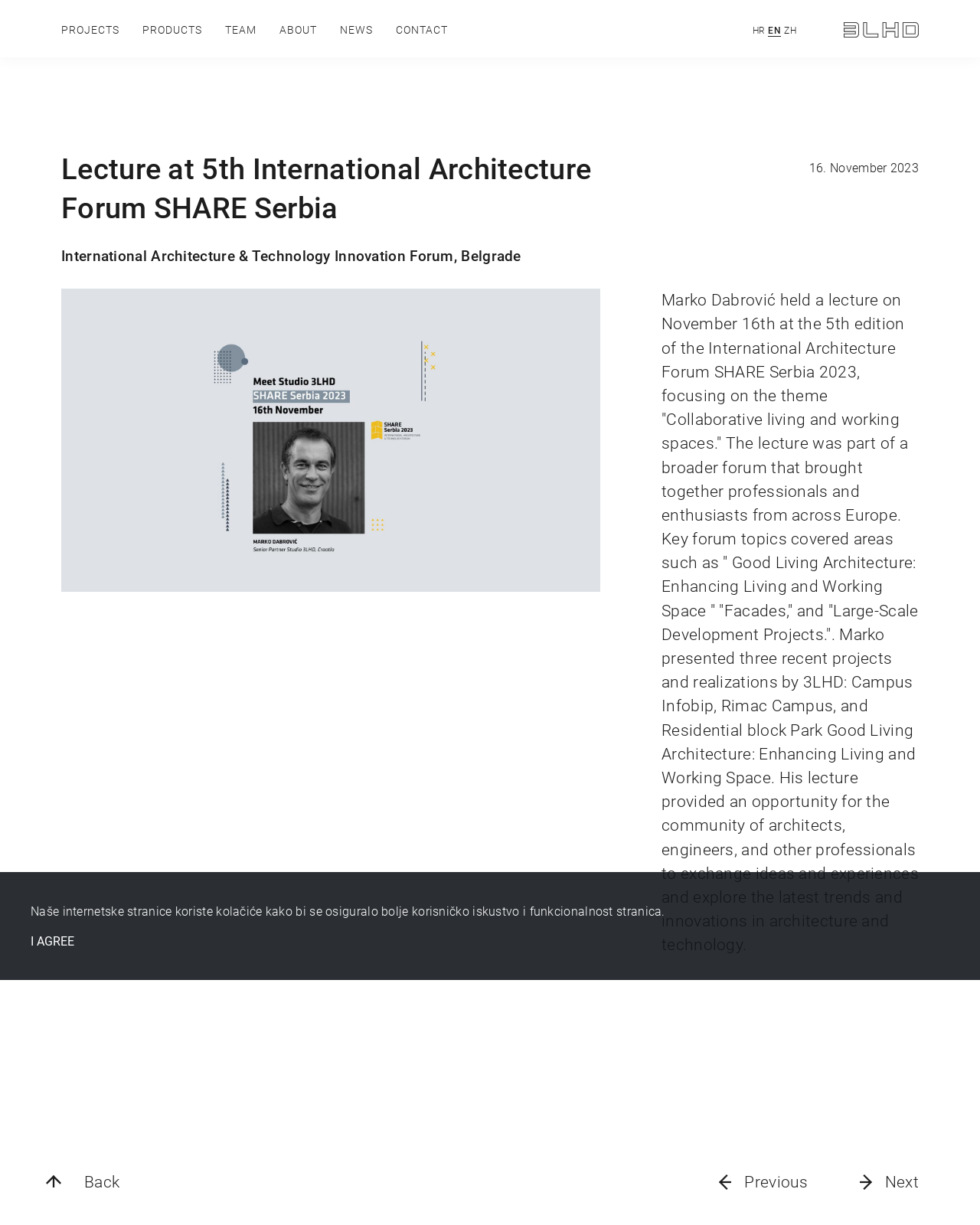Locate the UI element that matches the description Previous in the webpage screenshot. Return the bounding box coordinates in the format (top-left x, top-left y, bottom-right x, bottom-right y), with values ranging from 0 to 1.

[0.76, 0.957, 0.825, 0.974]